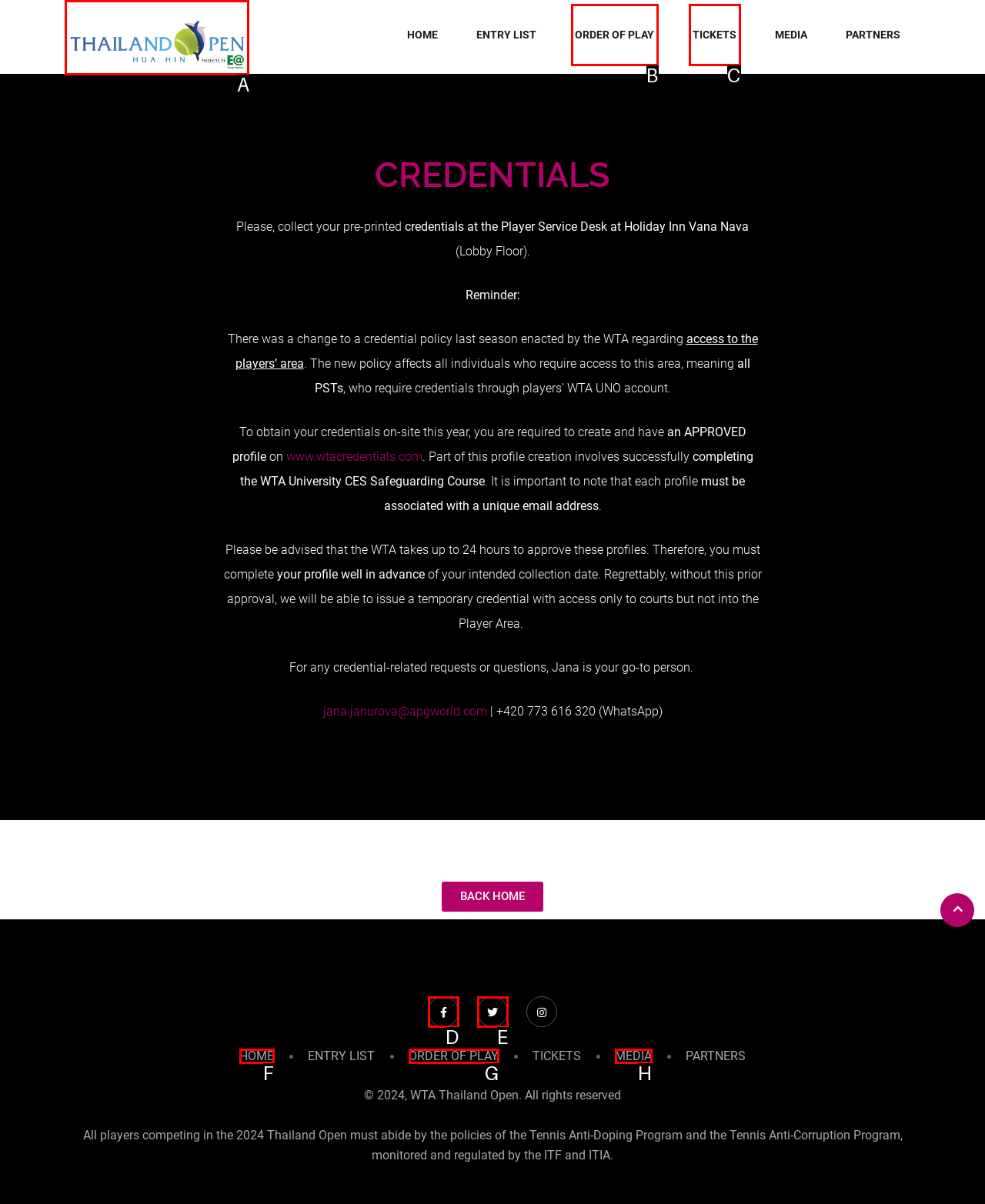Select the letter of the UI element that matches this task: Call the phone number 9376699995
Provide the answer as the letter of the correct choice.

None